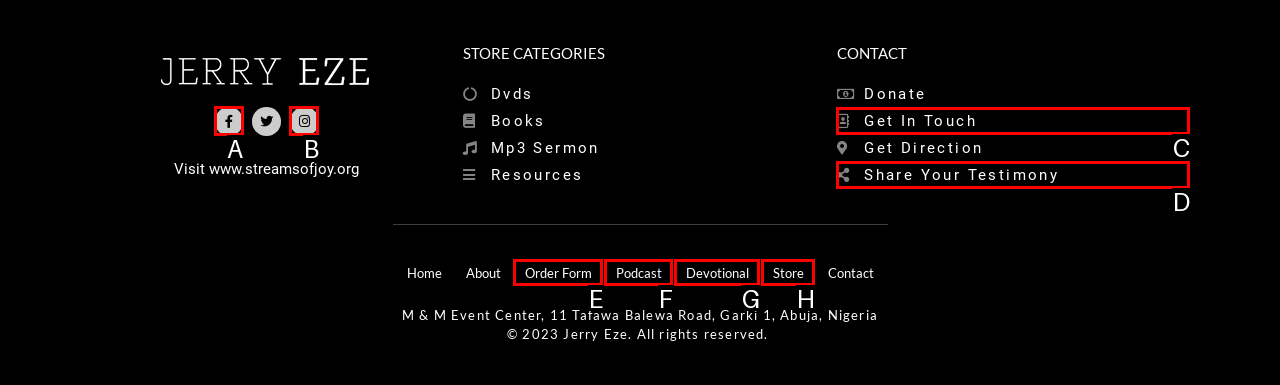Based on the description: Get in touch, select the HTML element that best fits. Reply with the letter of the correct choice from the options given.

C